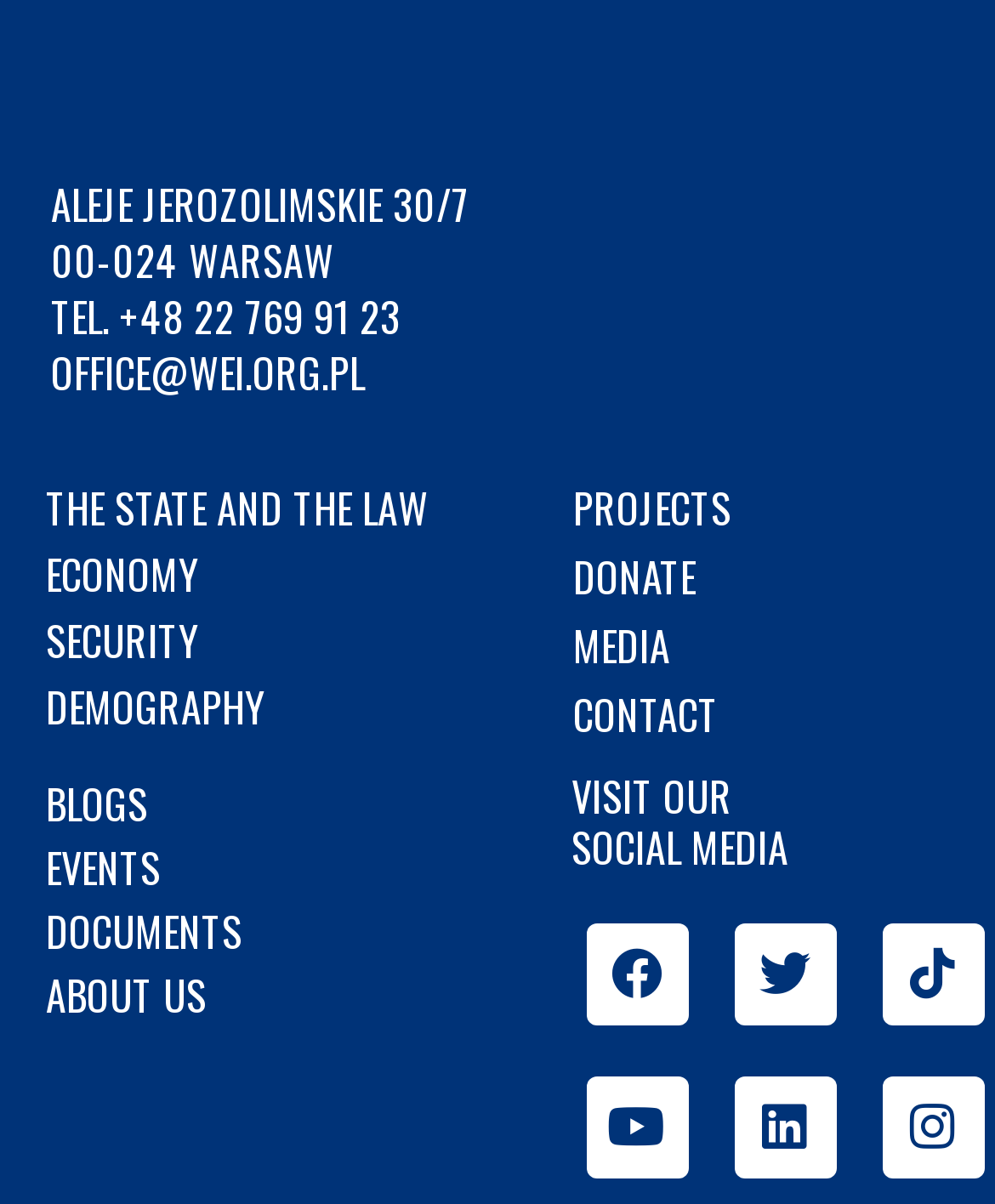How many main categories are there?
Provide a detailed answer to the question using information from the image.

By examining the webpage, I can see that there are five main categories: 'THE STATE AND THE LAW', 'ECONOMY', 'SECURITY', 'DEMOGRAPHY', and 'PROJECTS', which are listed as separate links.